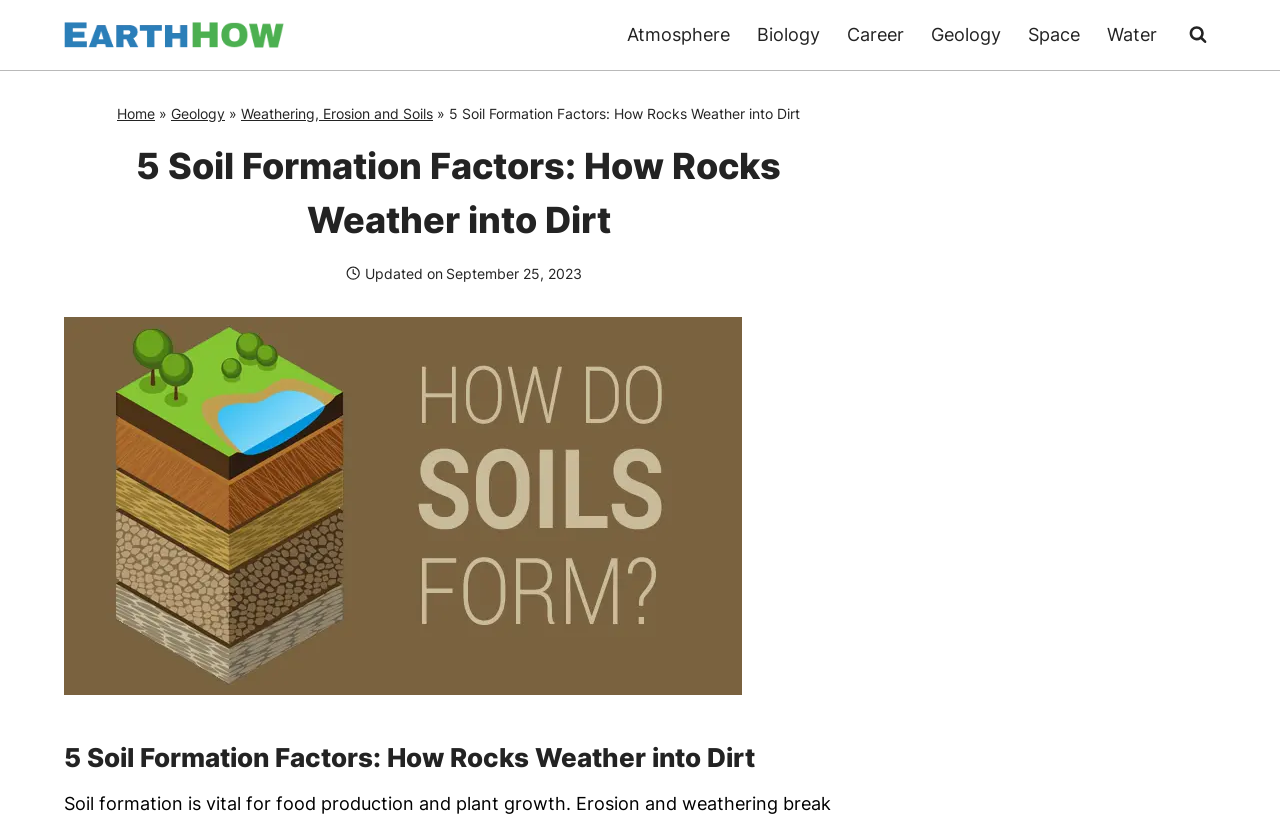From the webpage screenshot, predict the bounding box coordinates (top-left x, top-left y, bottom-right x, bottom-right y) for the UI element described here: alt="EarthHow Logo"

[0.05, 0.027, 0.222, 0.059]